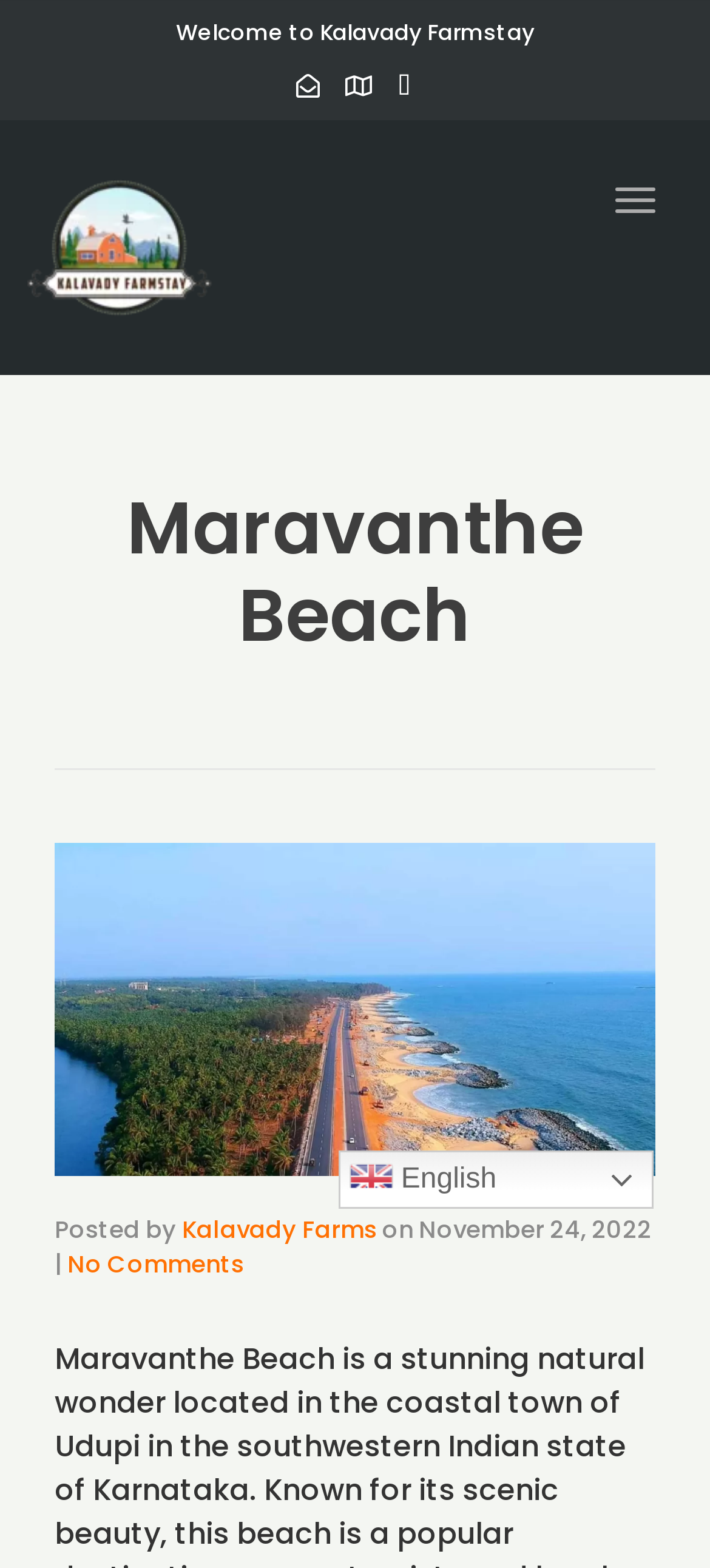Locate the bounding box coordinates of the area to click to fulfill this instruction: "Click the whatsapp button". The bounding box should be presented as four float numbers between 0 and 1, in the order [left, top, right, bottom].

[0.8, 0.68, 0.941, 0.744]